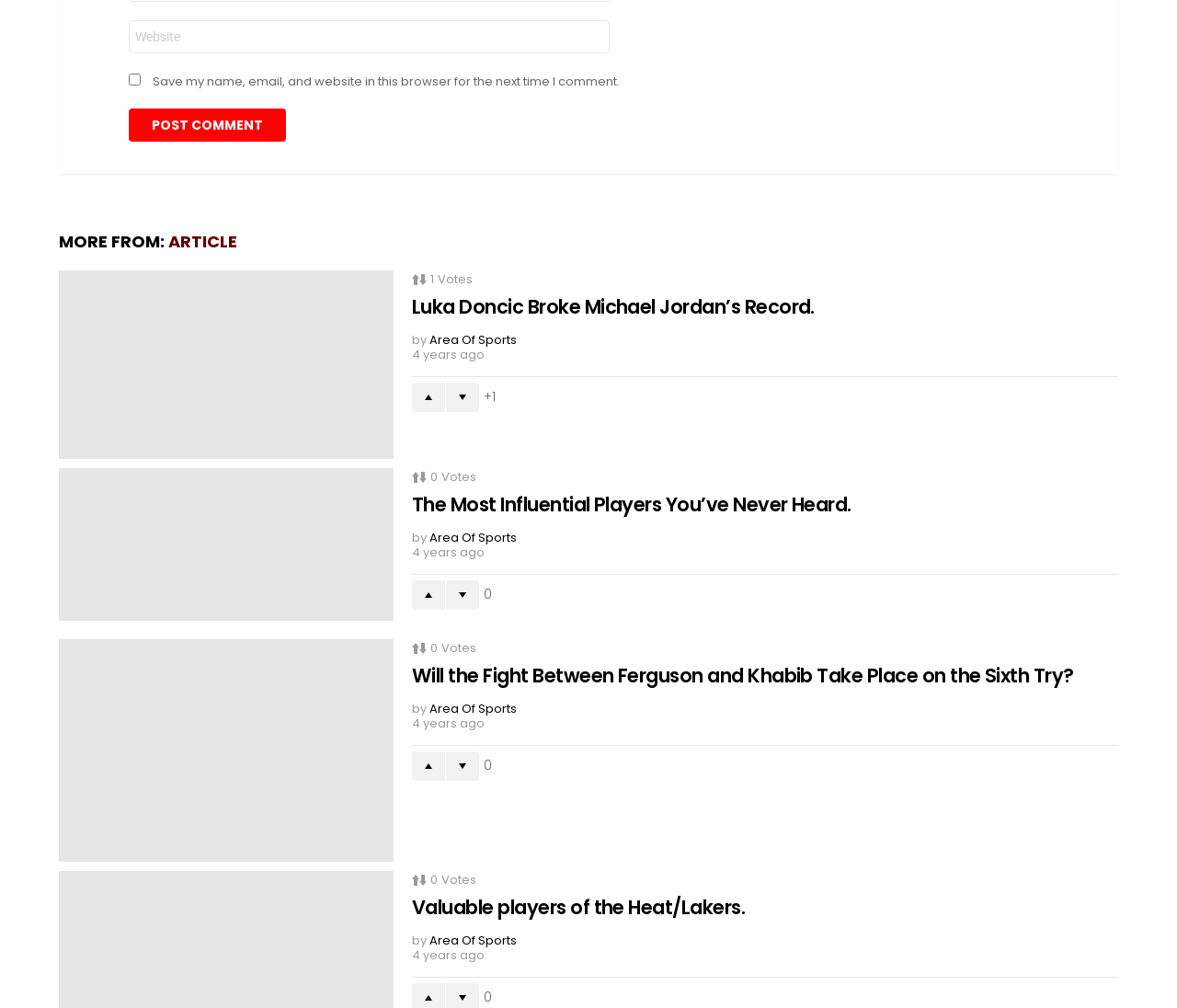Please provide the bounding box coordinates for the UI element as described: "aria-label="email*" name="email" placeholder="email*"". The coordinates must be four floats between 0 and 1, represented as [left, top, right, bottom].

None